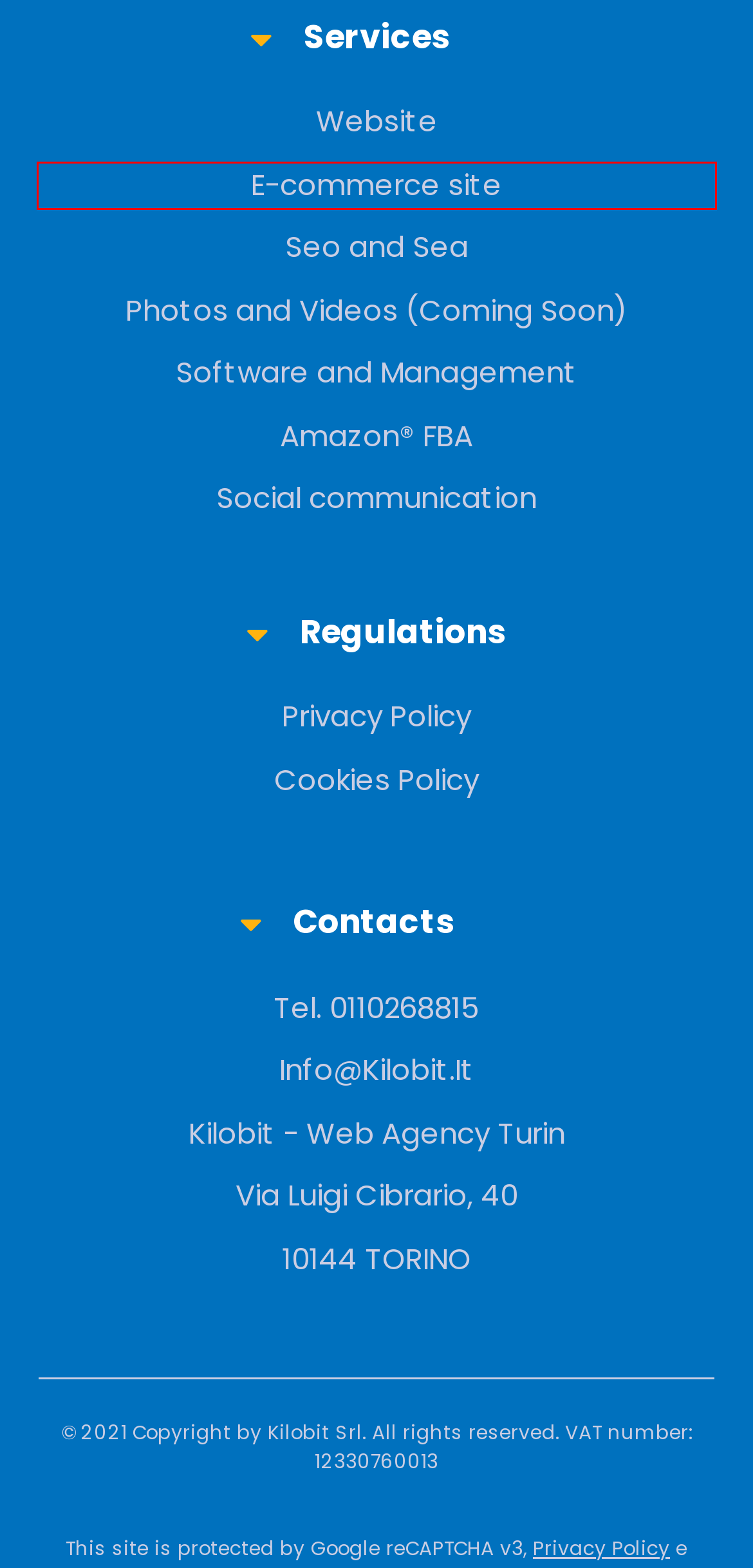You have a screenshot of a webpage with a red bounding box around an element. Identify the webpage description that best fits the new page that appears after clicking the selected element in the red bounding box. Here are the candidates:
A. How to create an aware advertising campaign - Kilobit Web Agency Turin
B. Software and Management - Kilobit Web Agency Turin
C. Cookie Policy di Kilobit - Web Agency Torino - Realizzazione Siti Internet
D. Privacy Policy di Kilobit - Web Agency Torino - Realizzazione Siti Internet
E. E-commerce site - Kilobit Web Agency Turin
F. SEO and SEA - Kilobit Web Agency Turin
G. Website - Kilobit Web Agency Turin
H. Amazon FBA - Kilobit Web Agency Turin

E